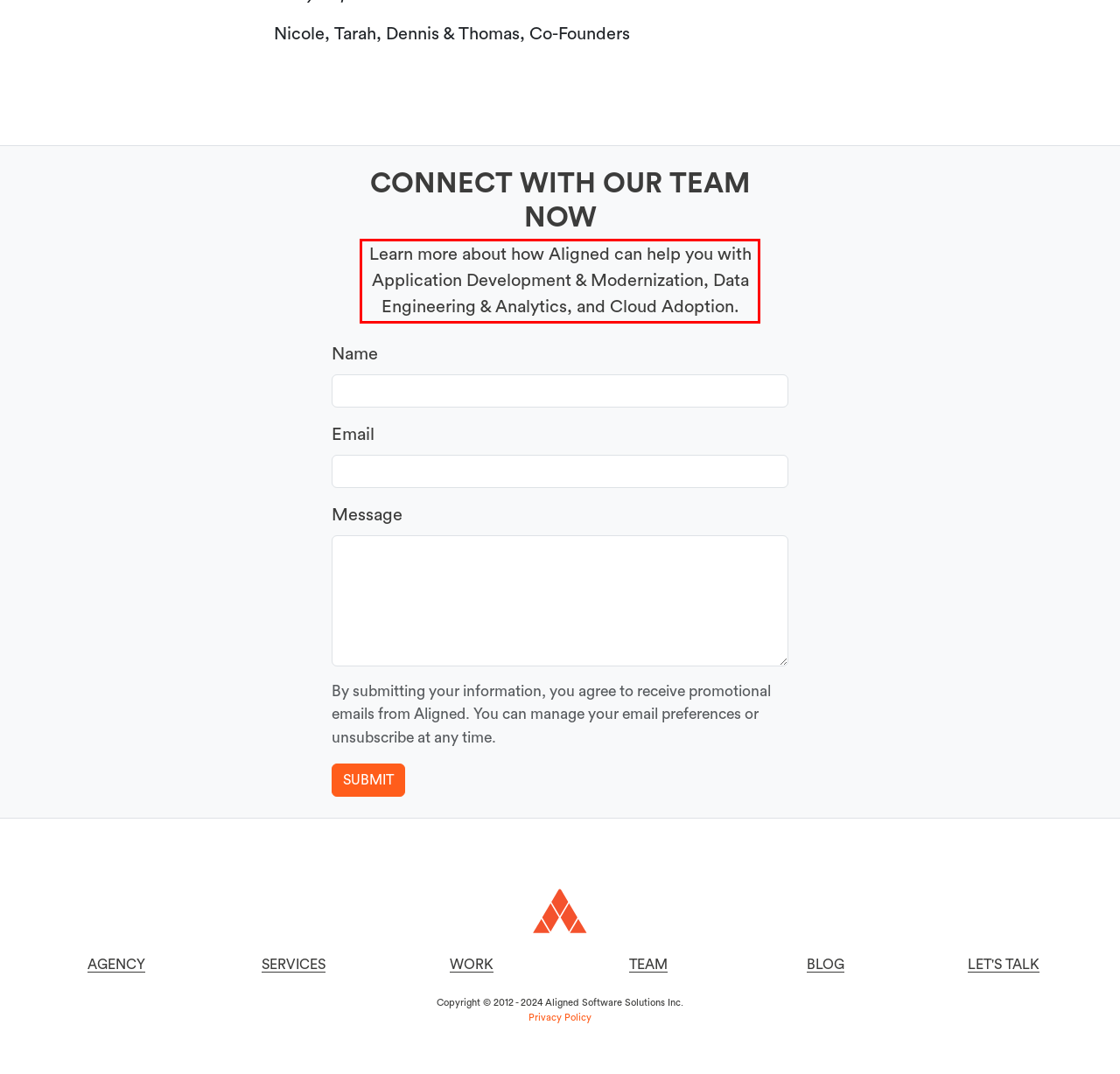Review the screenshot of the webpage and recognize the text inside the red rectangle bounding box. Provide the extracted text content.

Learn more about how Aligned can help you with Application Development & Modernization, Data Engineering & Analytics, and Cloud Adoption.